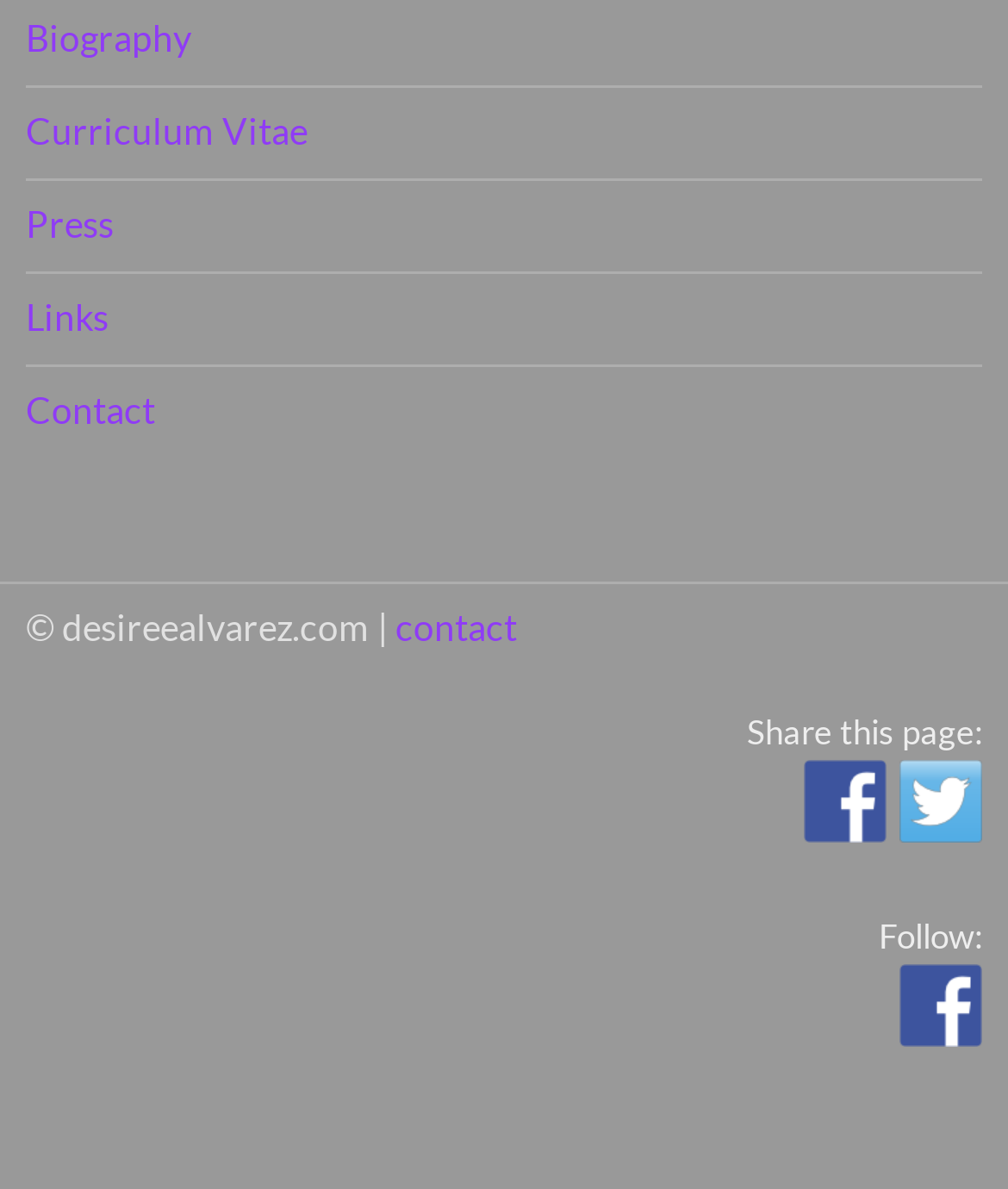Please answer the following question using a single word or phrase: 
How many times does the 'Facebook' link appear on the page?

2